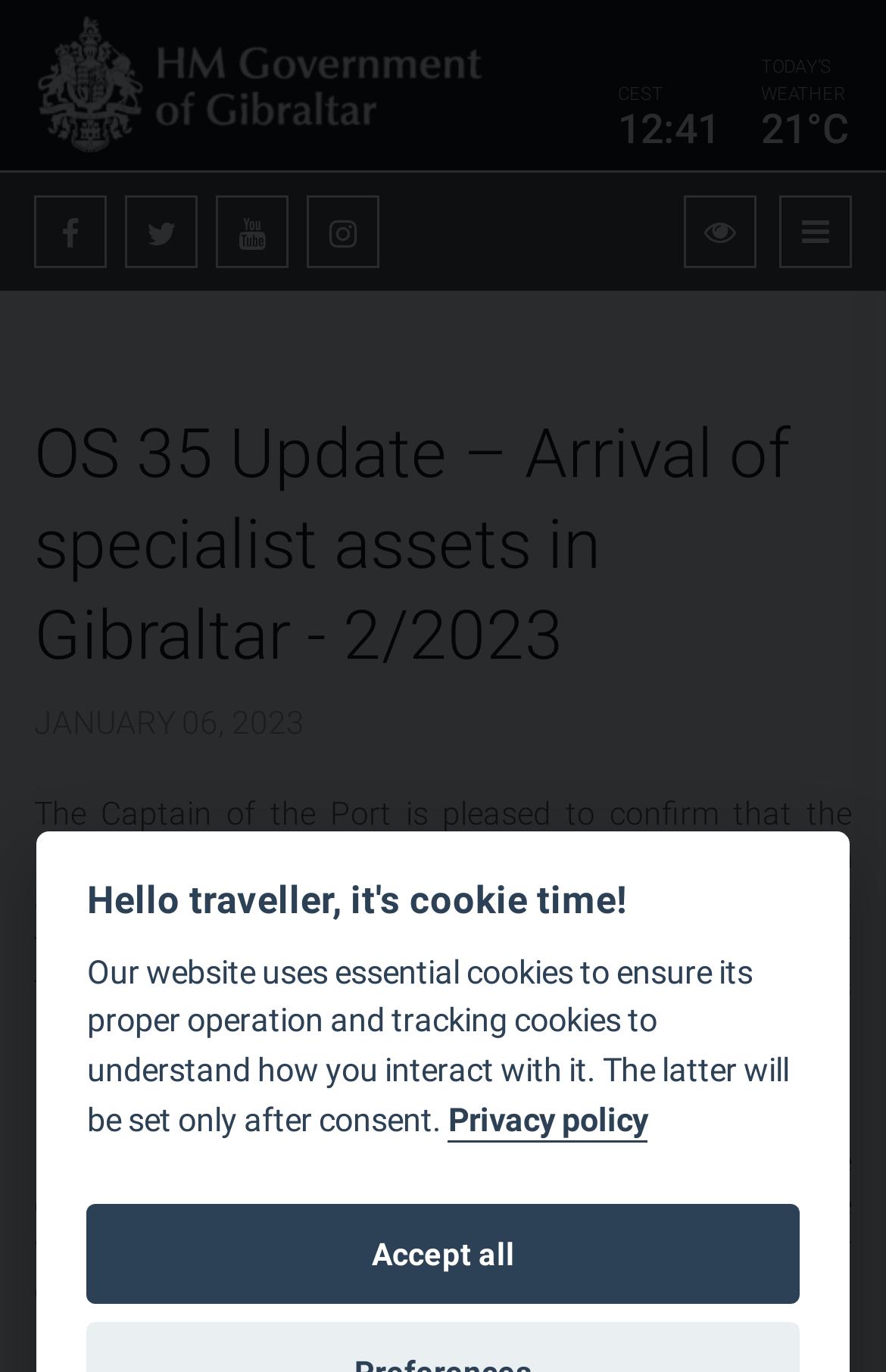Please respond to the question with a concise word or phrase:
What is the logo at the top left corner?

Government of Gibraltar Logo